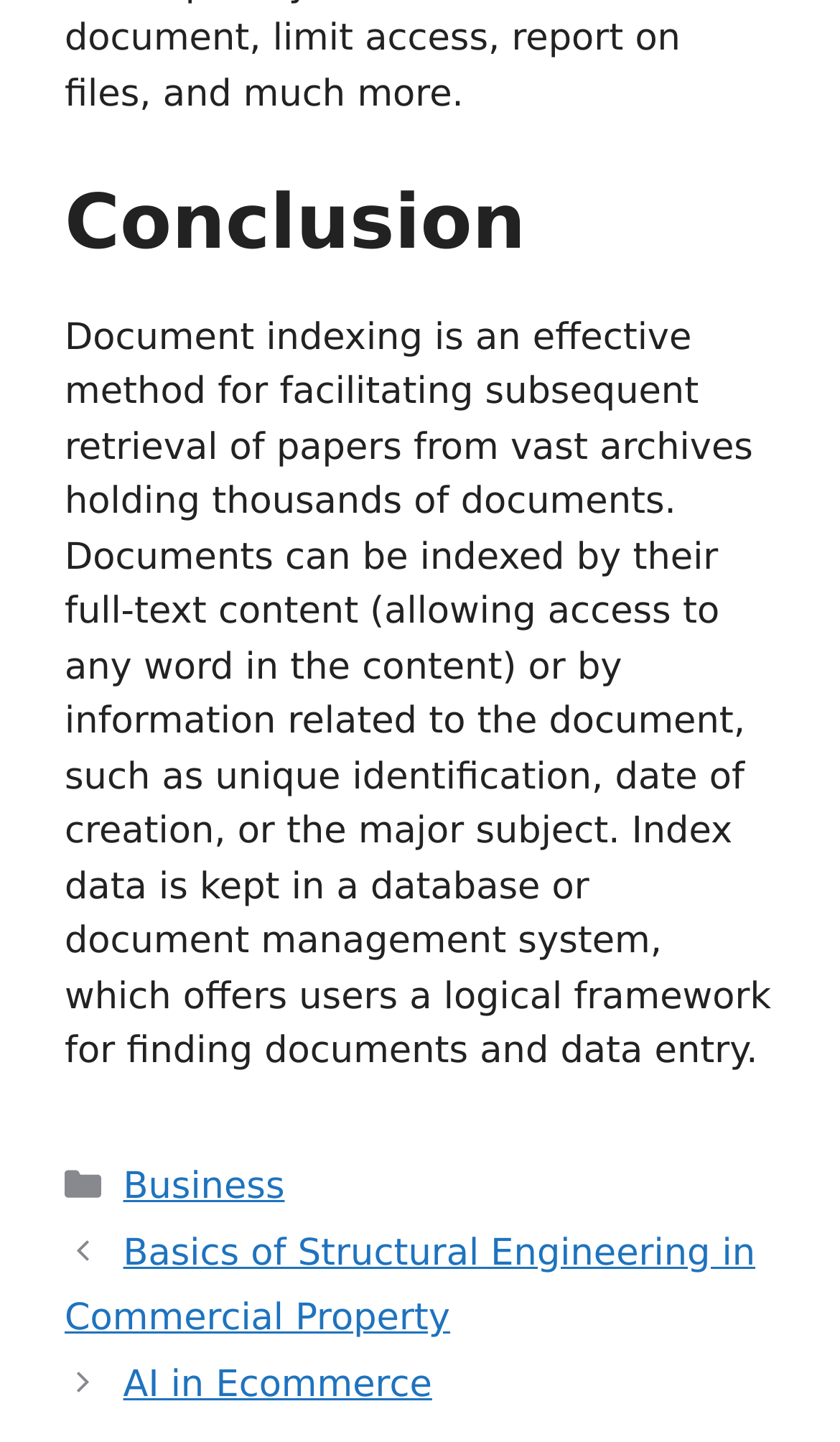Please determine the bounding box coordinates for the UI element described here. Use the format (top-left x, top-left y, bottom-right x, bottom-right y) with values bounded between 0 and 1: Business

[0.147, 0.808, 0.339, 0.838]